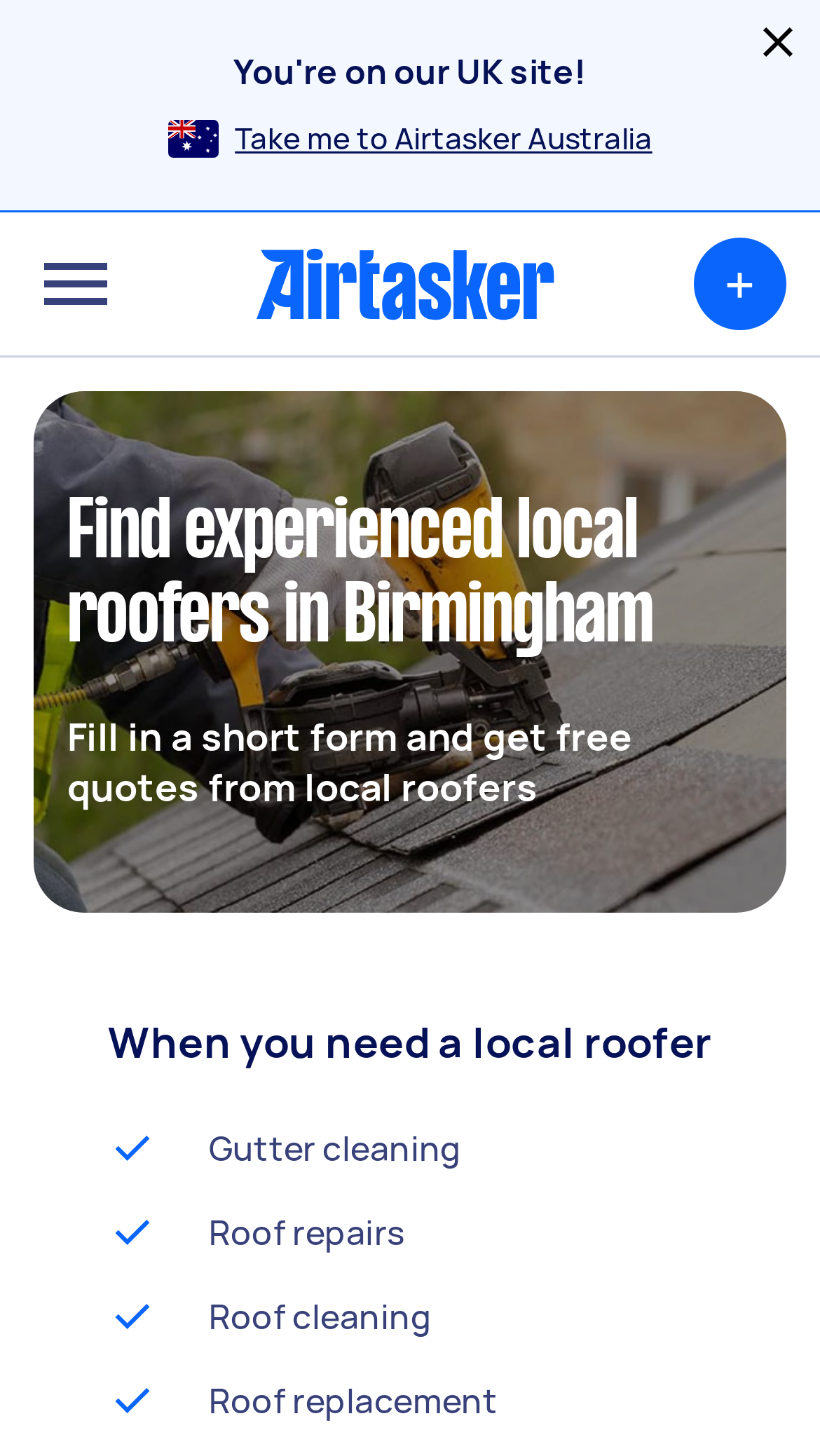Can you look at the image and give a comprehensive answer to the question:
What is the main purpose of this webpage?

Based on the content of the webpage, it appears that the main purpose is to help users find local roofers in Birmingham, as indicated by the heading 'Find experienced local roofers in Birmingham'.